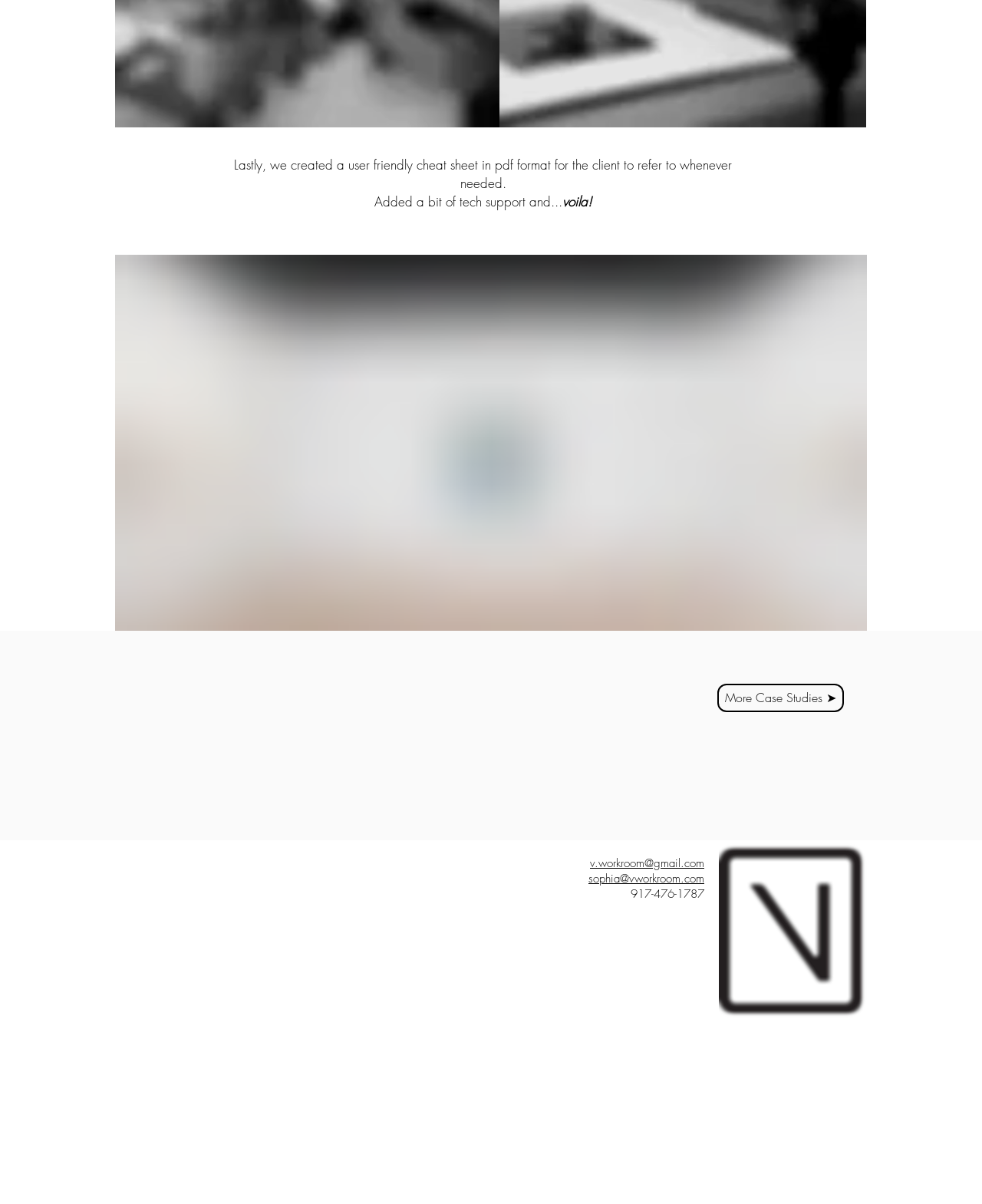What is the purpose of the cheat sheet created for the client?
Please look at the screenshot and answer using one word or phrase.

to refer to whenever needed